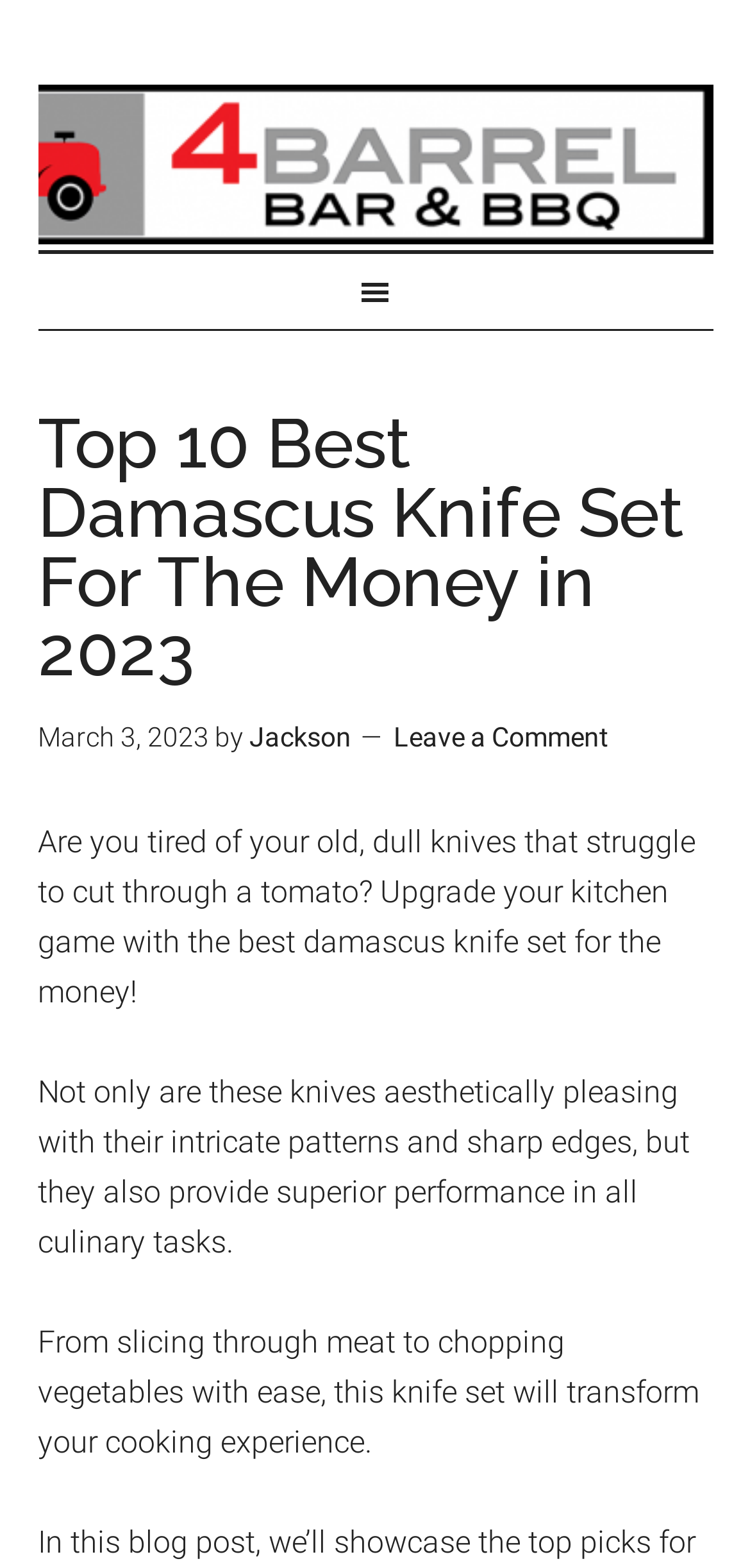Provide a thorough description of the webpage you see.

The webpage is a blog post about the top picks for affordable yet high-quality Damascus knife sets. At the top of the page, there is a link to "4 Barrel BBQ" located almost at the center of the top section. Below this link, there is a navigation section labeled as "Secondary" that spans the entire width of the page.

Within the navigation section, there is a header with the title "Top 10 Best Damascus Knife Set For The Money in 2023" which is prominently displayed. To the right of the title, there is a timestamp indicating that the post was published on "March 3, 2023" by "Jackson". Additionally, there is a link to "Leave a Comment" located to the right of the timestamp.

Below the navigation section, there are three paragraphs of text. The first paragraph introduces the topic of upgrading one's kitchen with a high-quality Damascus knife set, highlighting the struggles of using old and dull knives. The second paragraph elaborates on the benefits of these knives, mentioning their aesthetic appeal and superior performance in various culinary tasks. The third paragraph further emphasizes the transformative power of these knives in cooking, from slicing meat to chopping vegetables with ease.